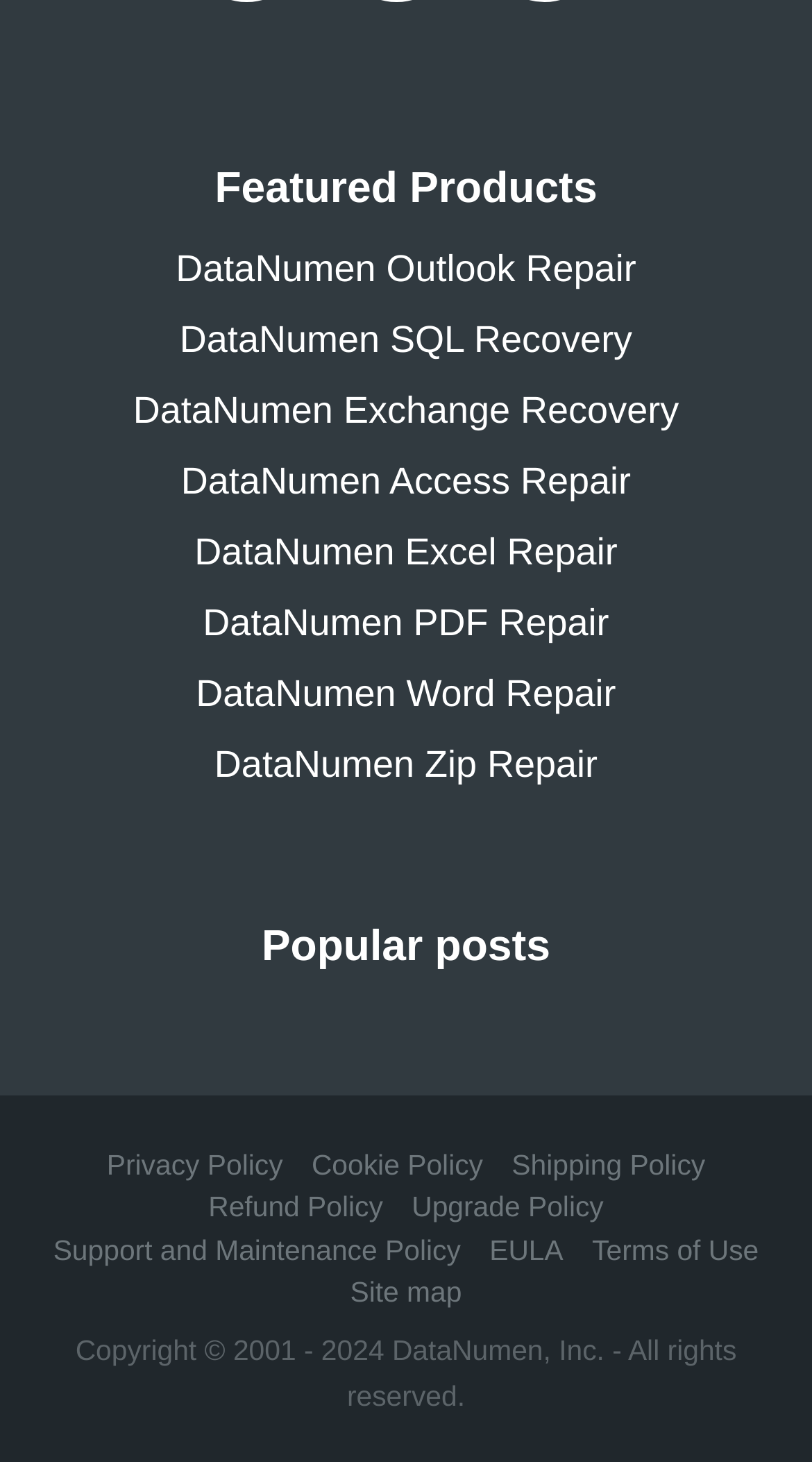Based on the visual content of the image, answer the question thoroughly: What is the year range of the copyright?

I found the copyright text at the bottom of the page, which states 'Copyright © 2001 - 2024 DataNumen, Inc. - All rights reserved.'.